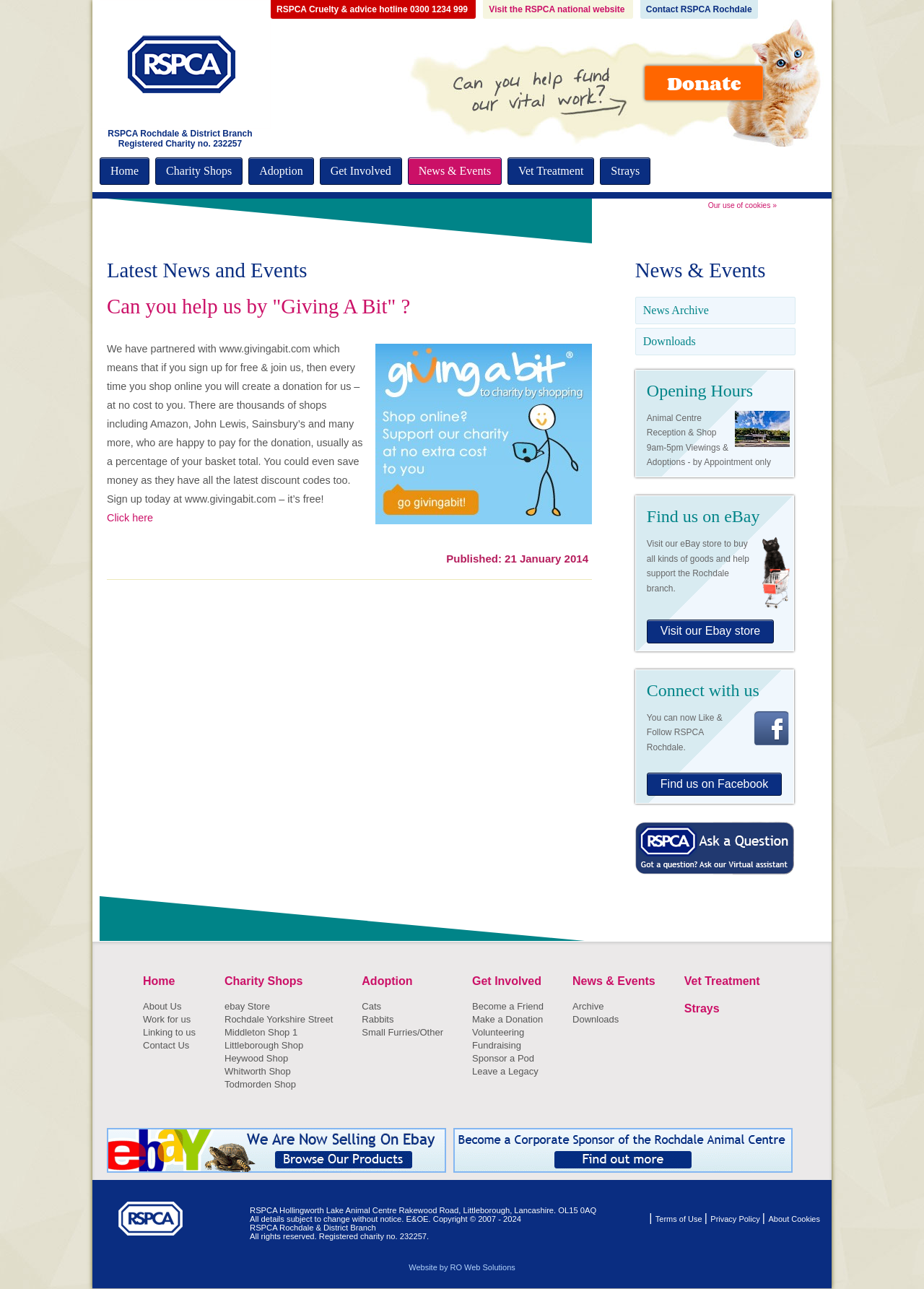Offer a meticulous caption that includes all visible features of the webpage.

This webpage is about the RSPCA Rochdale and District Branch, a charity organization that helps animals in need. At the top of the page, there is a logo and a link to the RSPCA national website. Below that, there is a hotline number for reporting animal cruelty and advice.

The main content of the page is divided into two sections. On the left side, there is a list of links to various pages, including the home page, charity shops, adoption, and news and events. Below this list, there is a section about "Giving A Bit," a program that allows users to shop online and donate to the charity at no cost to them.

On the right side, there is a section with several headings, including "Latest News and Events," "Can you help us by 'Giving A Bit'?", and "News & Events." Below these headings, there are links to news articles, a description of the "Giving A Bit" program, and an image related to the program.

Further down the page, there are sections about opening hours, finding the charity on eBay, and connecting with the charity on social media. There is also a section with links to various pages, including about us, work for us, and contact us.

At the bottom of the page, there is a footer section with the charity's address, copyright information, and a statement about all rights being reserved.